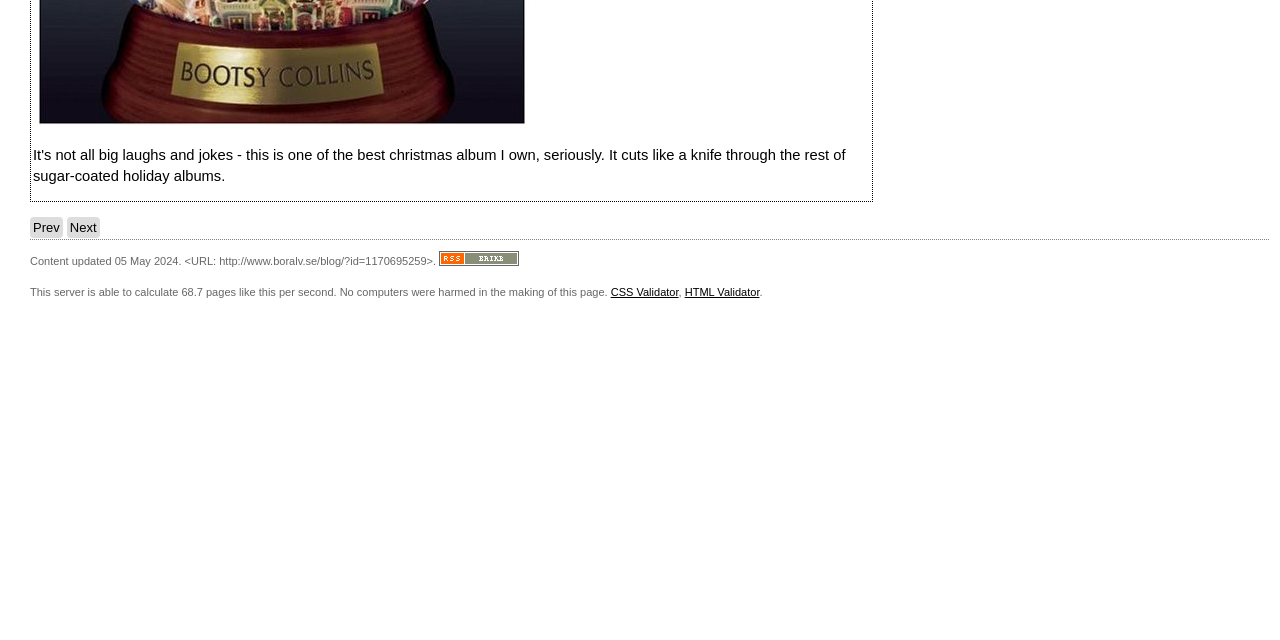Please find the bounding box coordinates (top-left x, top-left y, bottom-right x, bottom-right y) in the screenshot for the UI element described as follows: alt="album cover"

[0.026, 0.175, 0.416, 0.2]